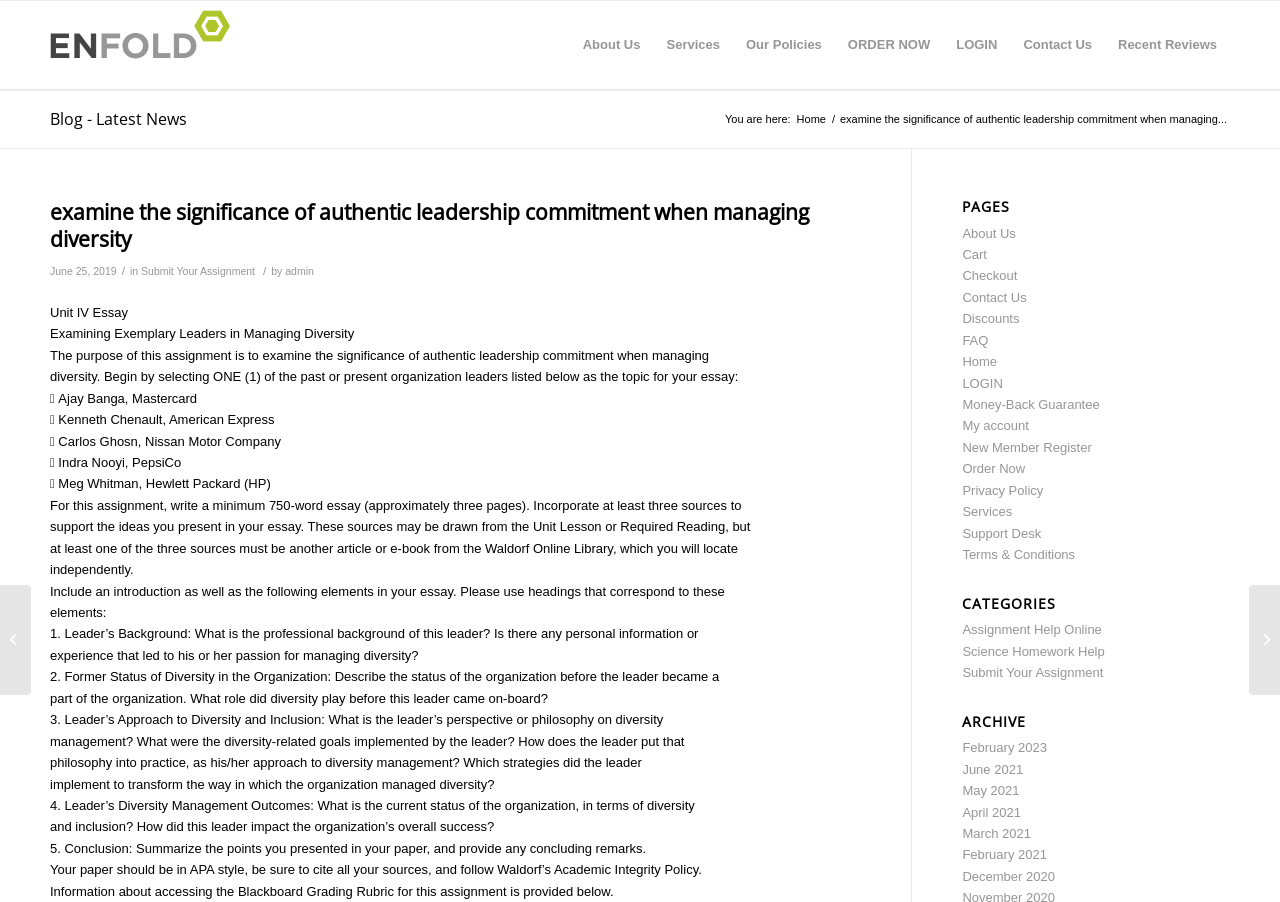Please find and generate the text of the main header of the webpage.

examine the significance of authentic leadership commitment when managing diversity